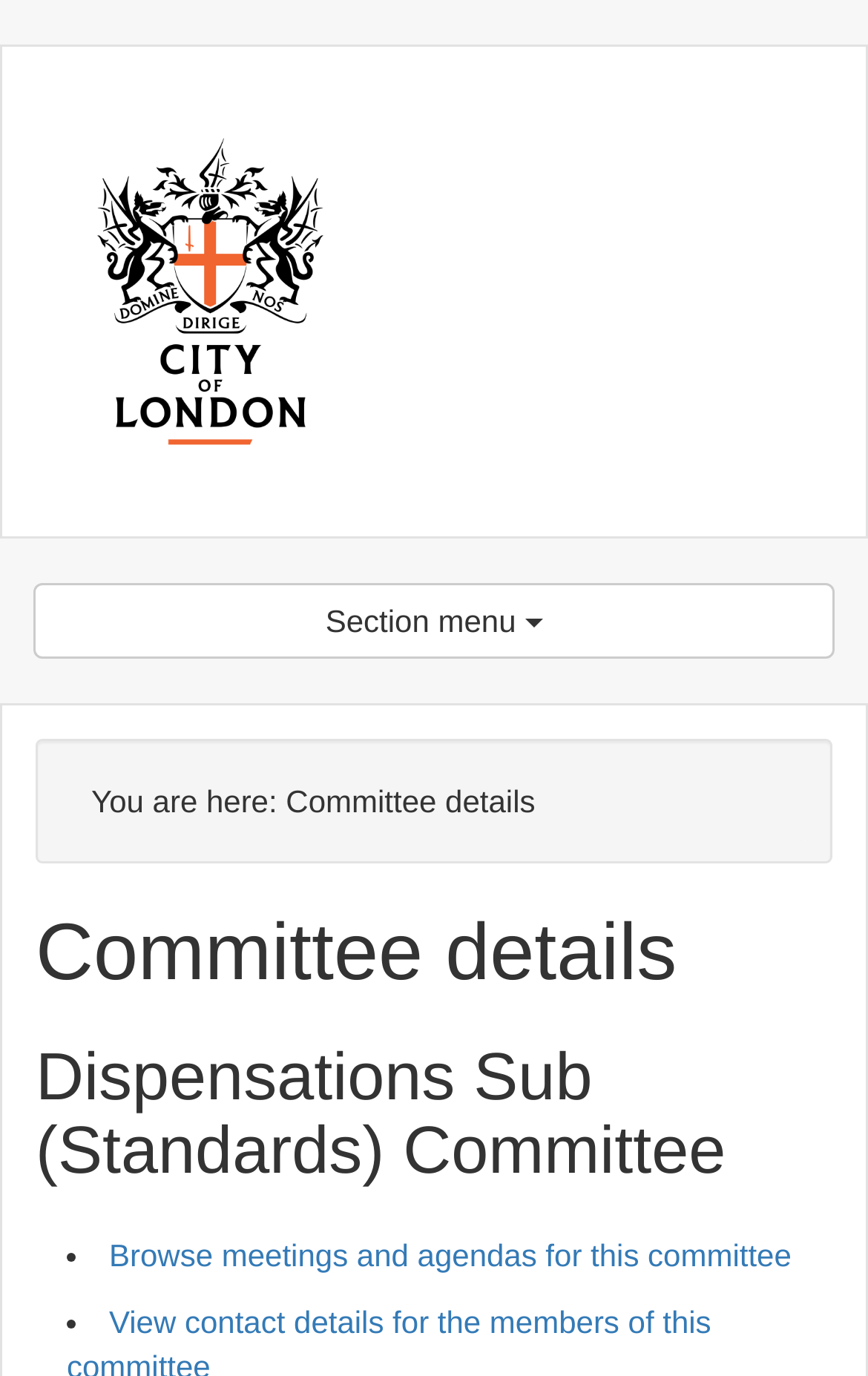Determine the bounding box for the described HTML element: "Section menu". Ensure the coordinates are four float numbers between 0 and 1 in the format [left, top, right, bottom].

[0.038, 0.424, 0.962, 0.479]